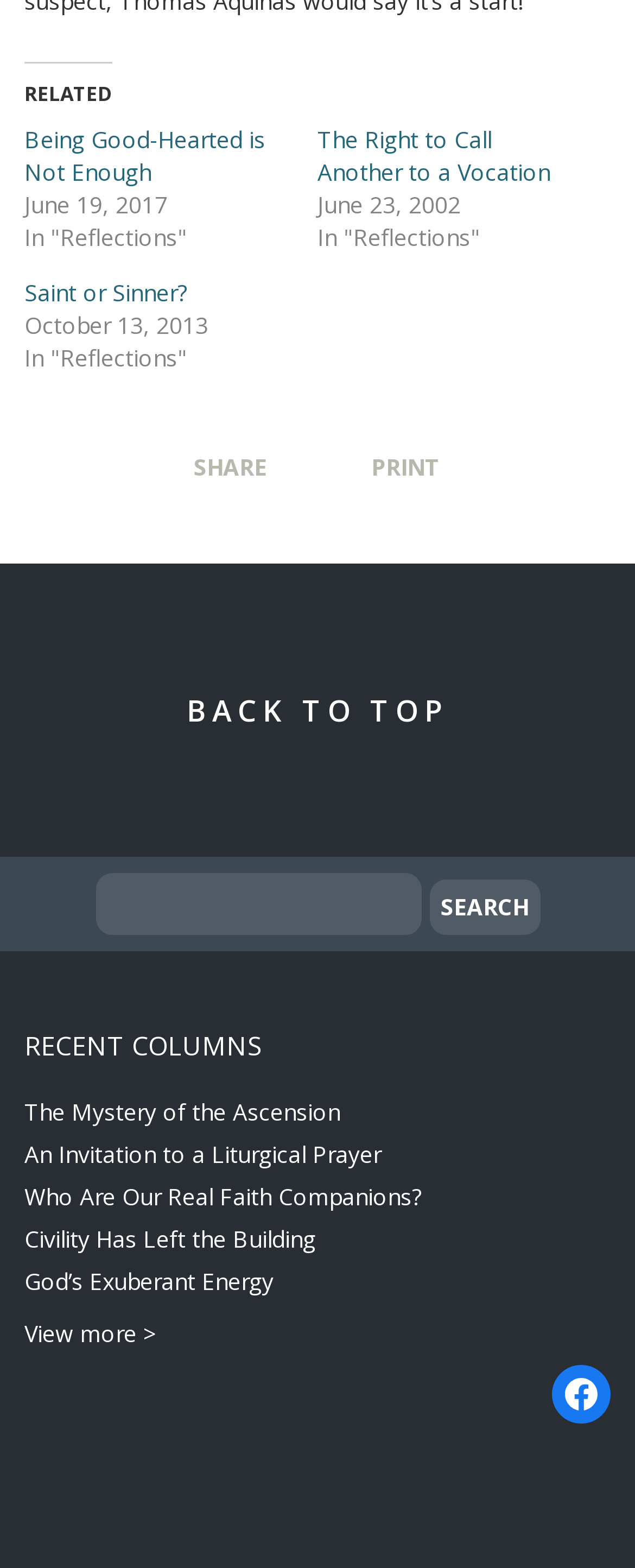Please find the bounding box coordinates of the element that you should click to achieve the following instruction: "View more recent columns". The coordinates should be presented as four float numbers between 0 and 1: [left, top, right, bottom].

[0.038, 0.84, 0.246, 0.86]